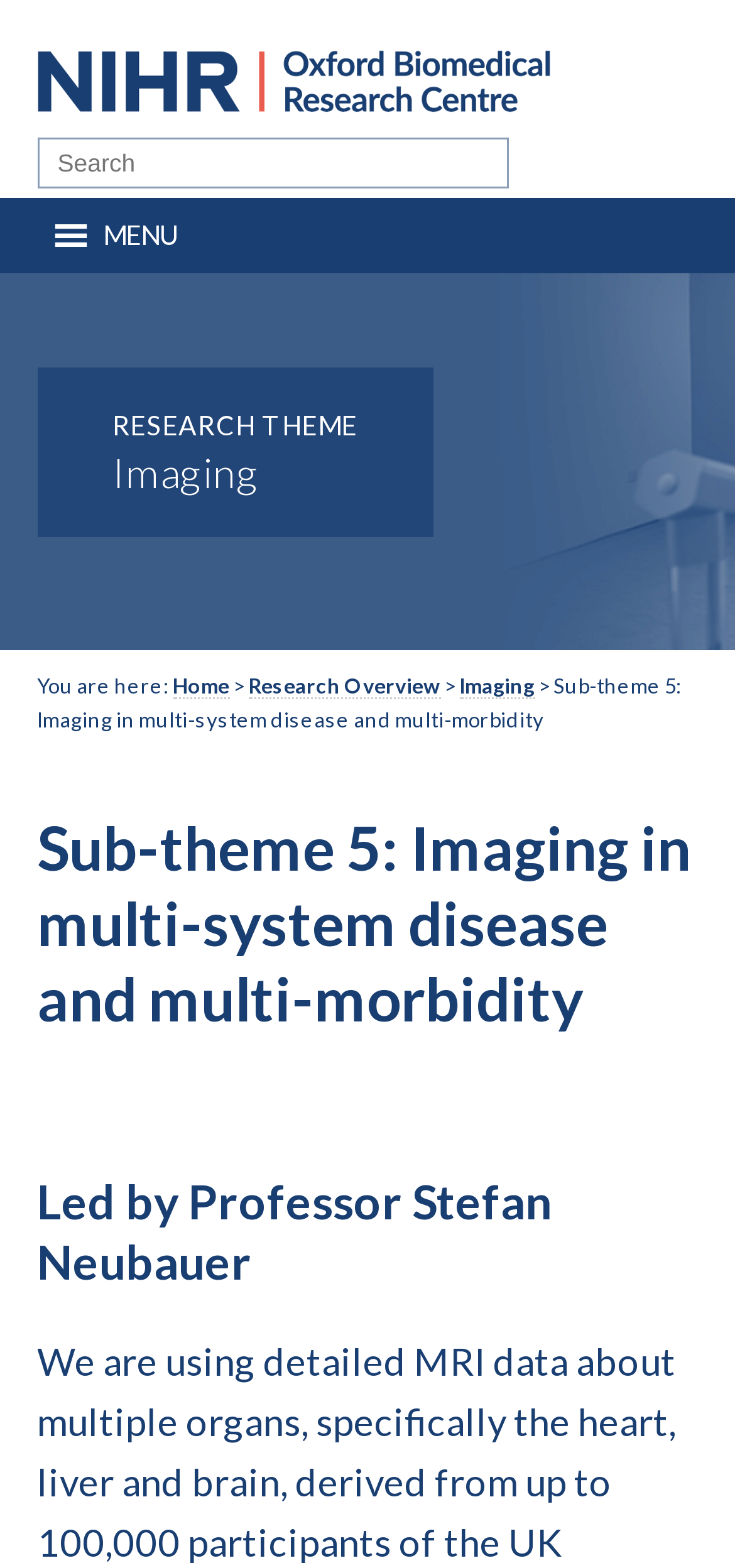What is the title or heading displayed on the webpage?

Sub-theme 5: Imaging in multi-system disease and multi-morbidity